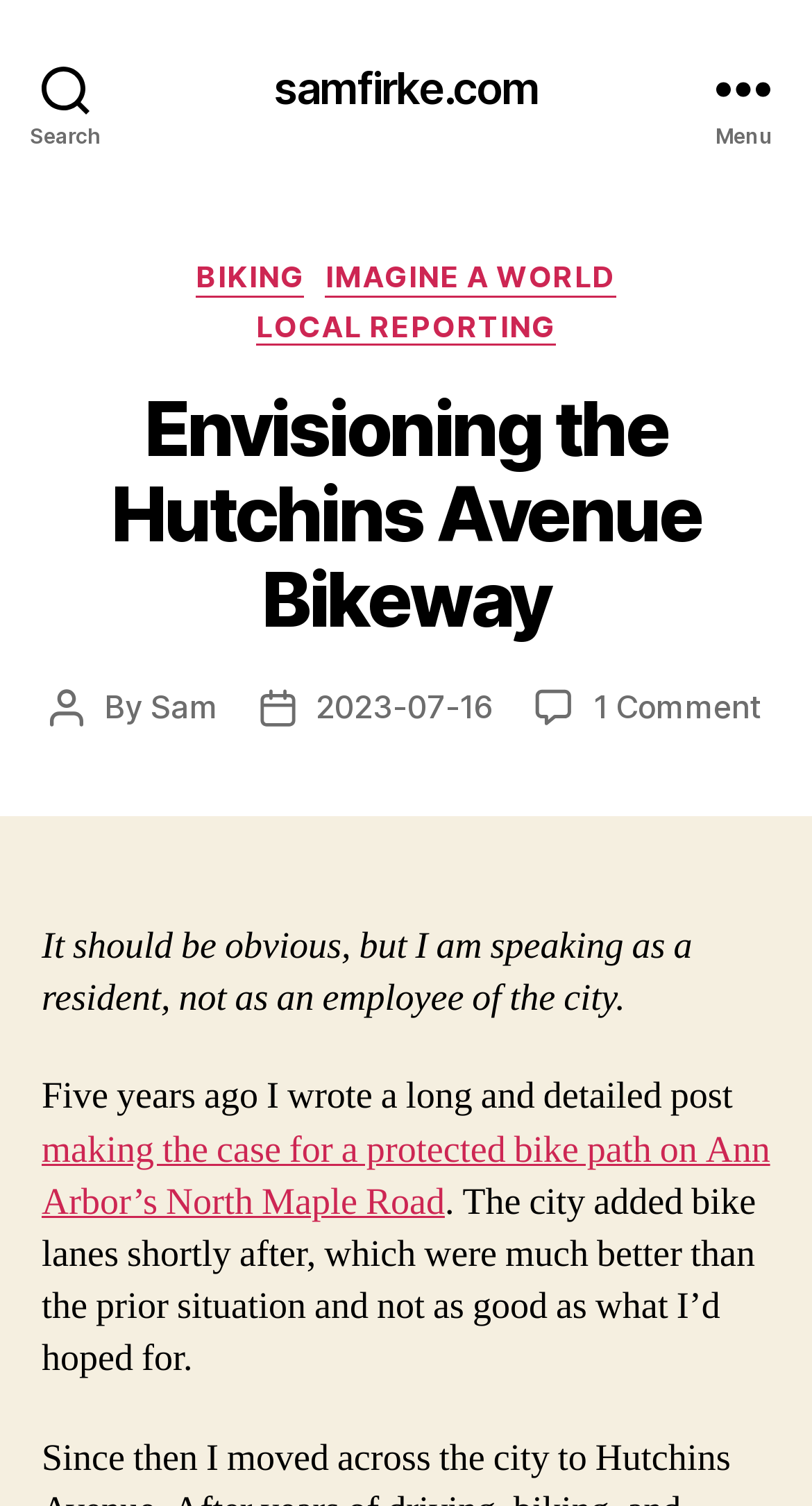Kindly determine the bounding box coordinates of the area that needs to be clicked to fulfill this instruction: "Open the Menu".

[0.831, 0.0, 1.0, 0.116]